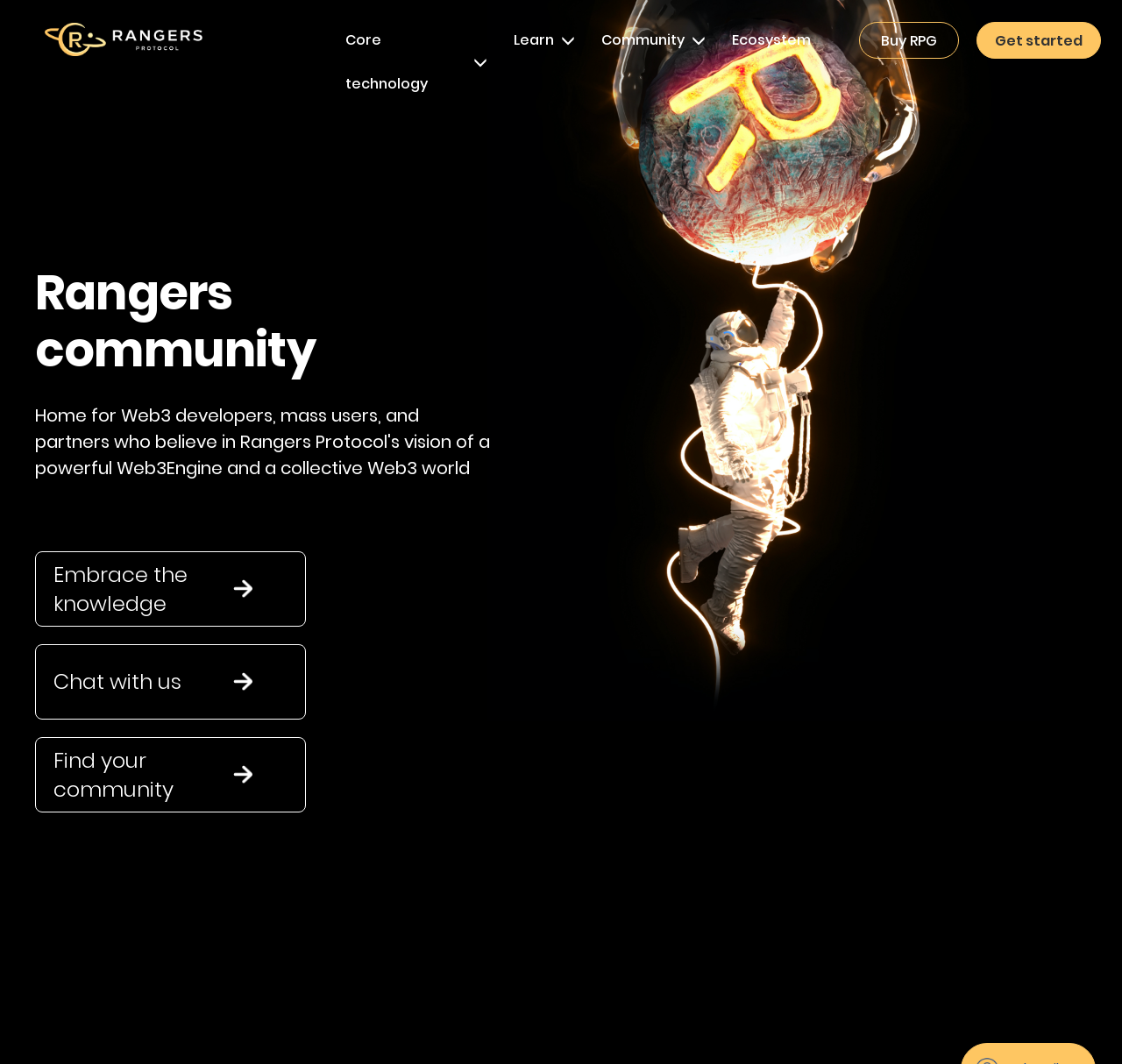Determine the bounding box coordinates of the clickable region to follow the instruction: "Learn more about Rangers Protocol".

[0.458, 0.017, 0.513, 0.058]